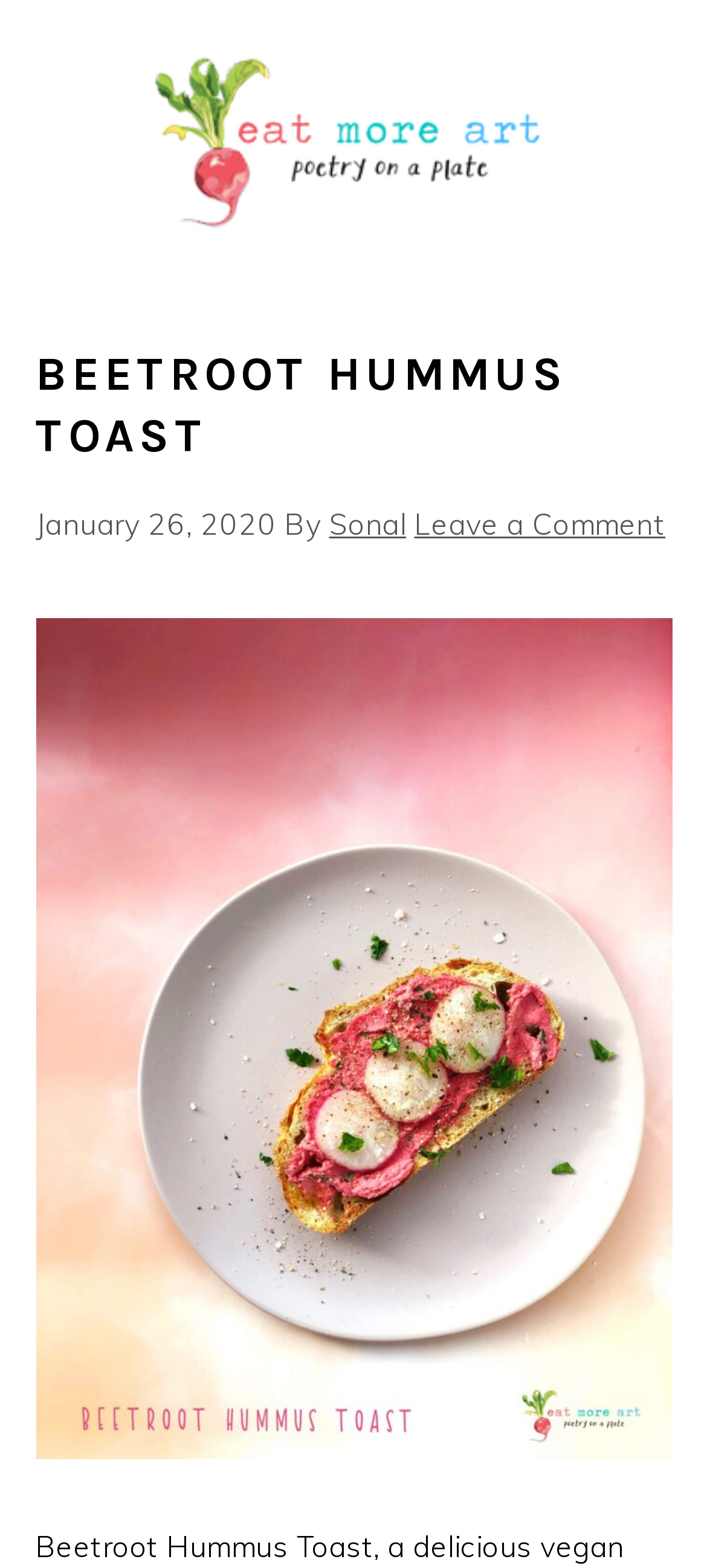Generate an in-depth caption that captures all aspects of the webpage.

This webpage is about beautiful vegetarian and vegan recipes. At the top left corner, there is a link to skip to the main content and another link to skip to the primary sidebar. Below these links, there is a prominent link to "Eat More Art" with an accompanying image of the same name, spanning the entire width of the page.

Below the "Eat More Art" section, there is a header section that takes up about half of the page's width. Within this section, there is a heading that reads "BEETROOT HUMMUS TOAST", which is a link to the recipe. To the right of the heading, there is a timestamp indicating that the recipe was posted on January 26, 2020. Next to the timestamp, there is a text "By" followed by a link to the author's name, "Sonal". Further to the right, there is a link to "Leave a Comment".